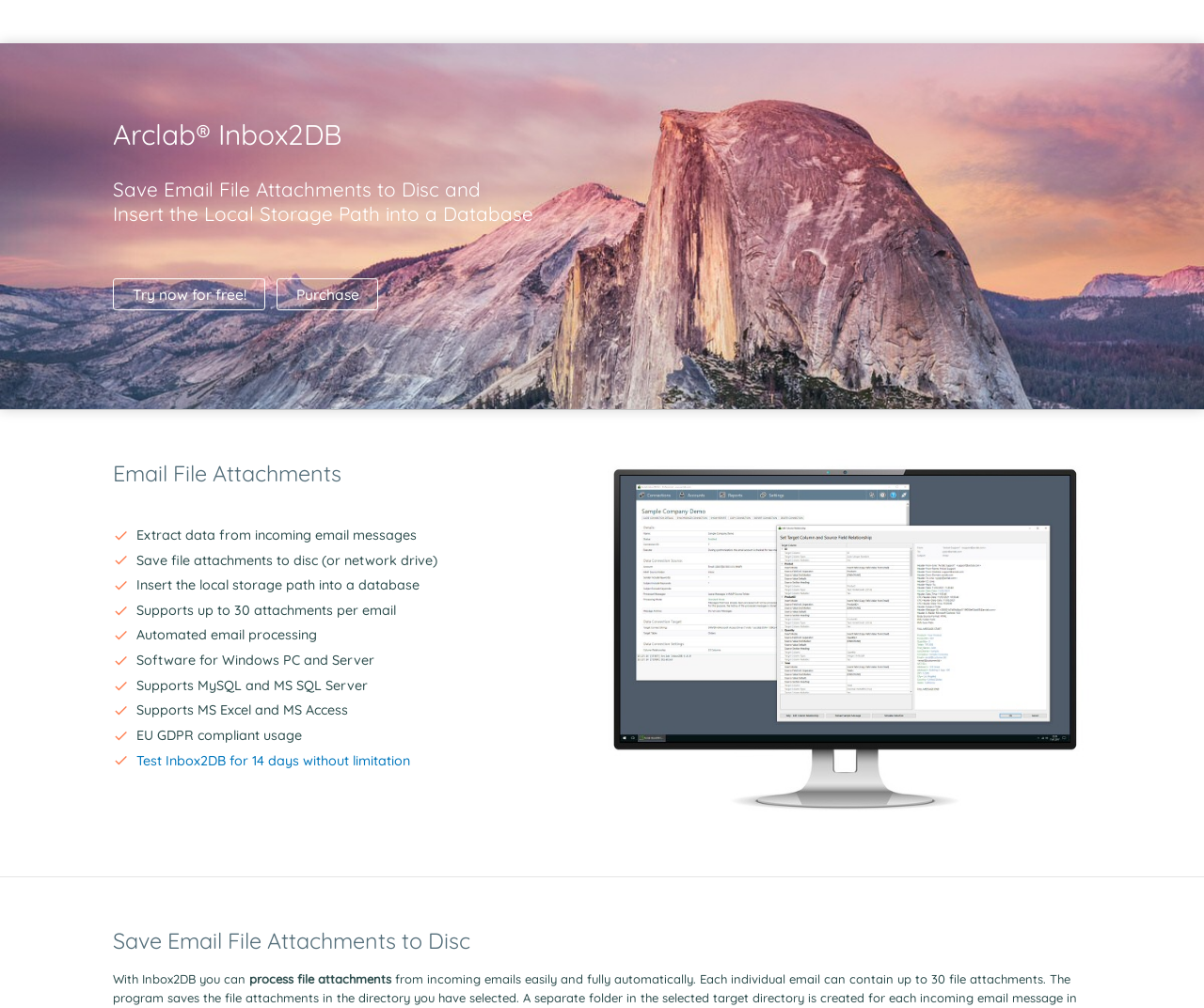Find the bounding box coordinates for the HTML element described in this sentence: "Cookie and Privacy Policy". Provide the coordinates as four float numbers between 0 and 1, in the format [left, top, right, bottom].

[0.179, 0.668, 0.303, 0.682]